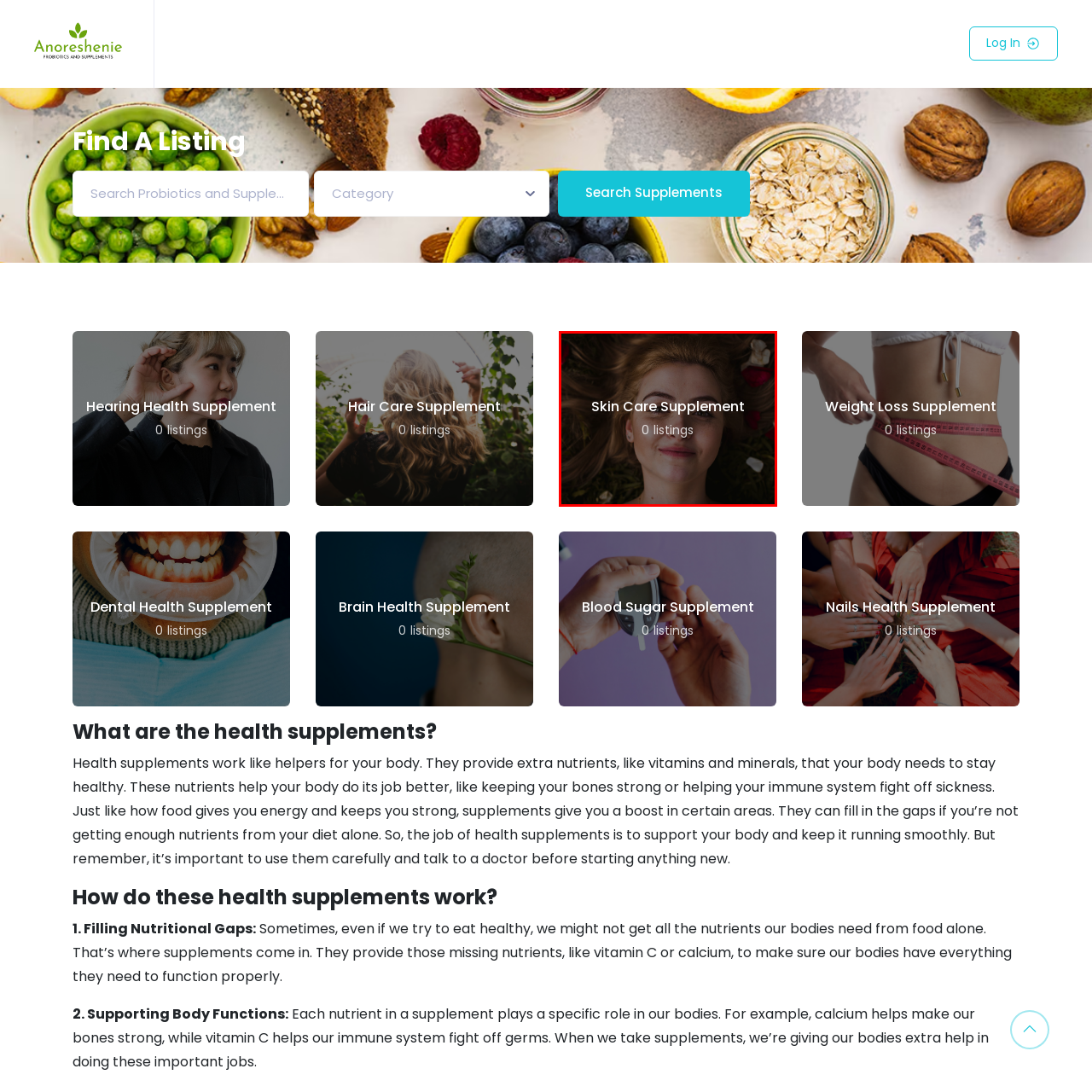What is the overall aesthetic of the image?
Assess the image contained within the red bounding box and give a detailed answer based on the visual elements present in the image.

The image features a serene and well-lit portrait of a woman lying on a bed of natural elements, which conveys a sense of calm and beauty, aligning with the theme of skin care and wellness.